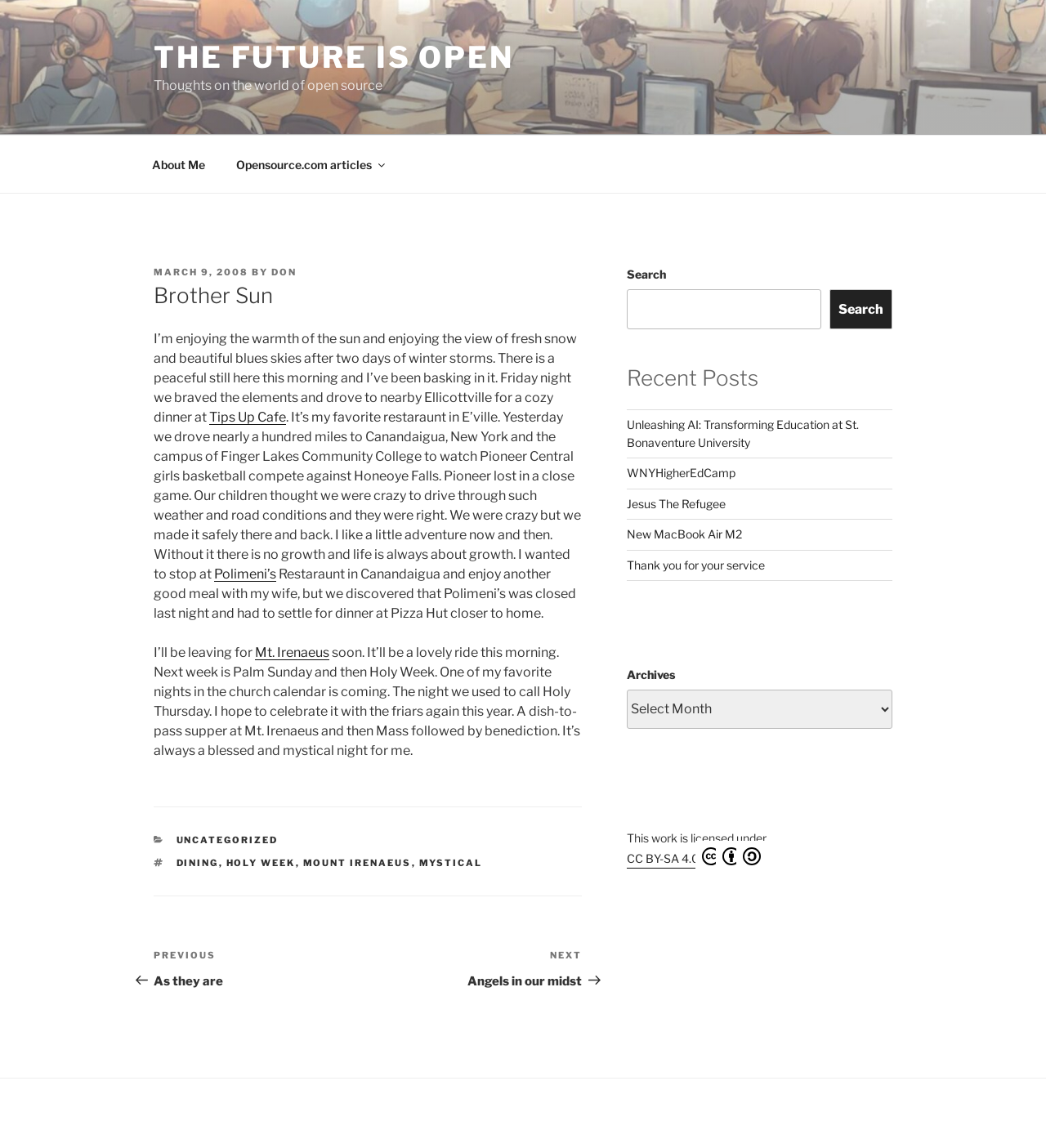Please determine the bounding box coordinates of the element to click on in order to accomplish the following task: "Click on the 'THE FUTURE IS OPEN' link". Ensure the coordinates are four float numbers ranging from 0 to 1, i.e., [left, top, right, bottom].

[0.147, 0.034, 0.491, 0.065]